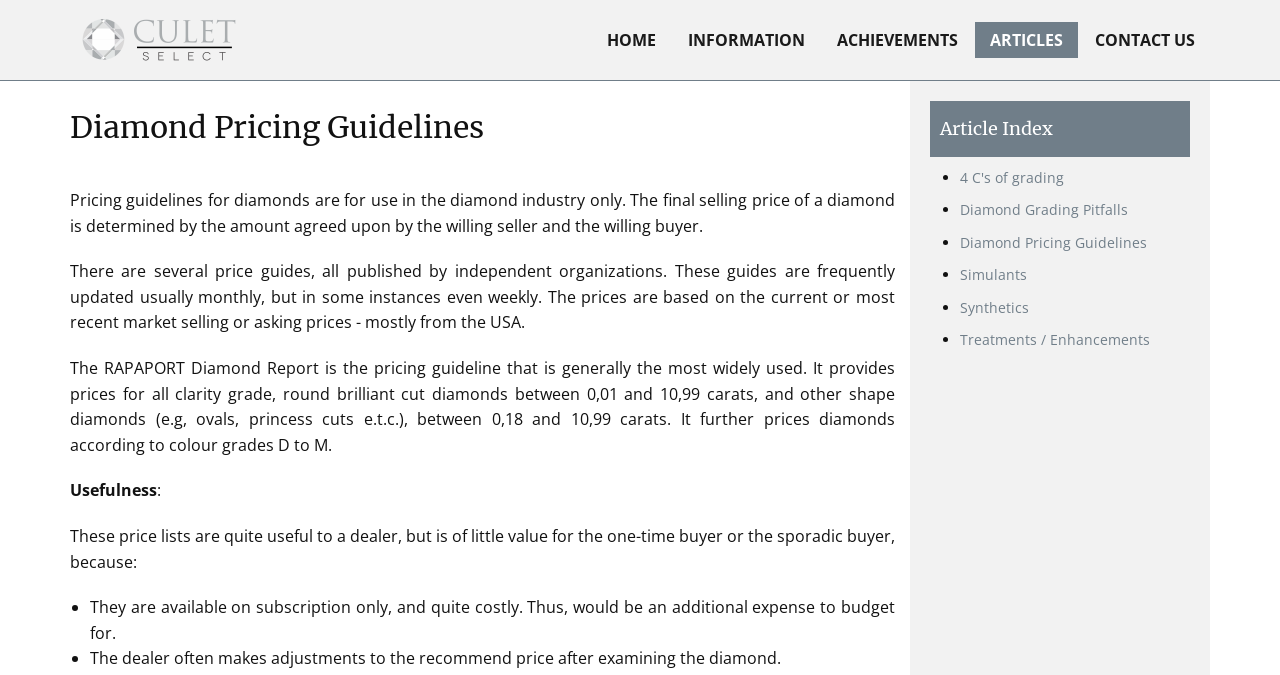What is the most widely used diamond pricing guideline?
Look at the image and respond with a one-word or short-phrase answer.

RAPAPORT Diamond Report